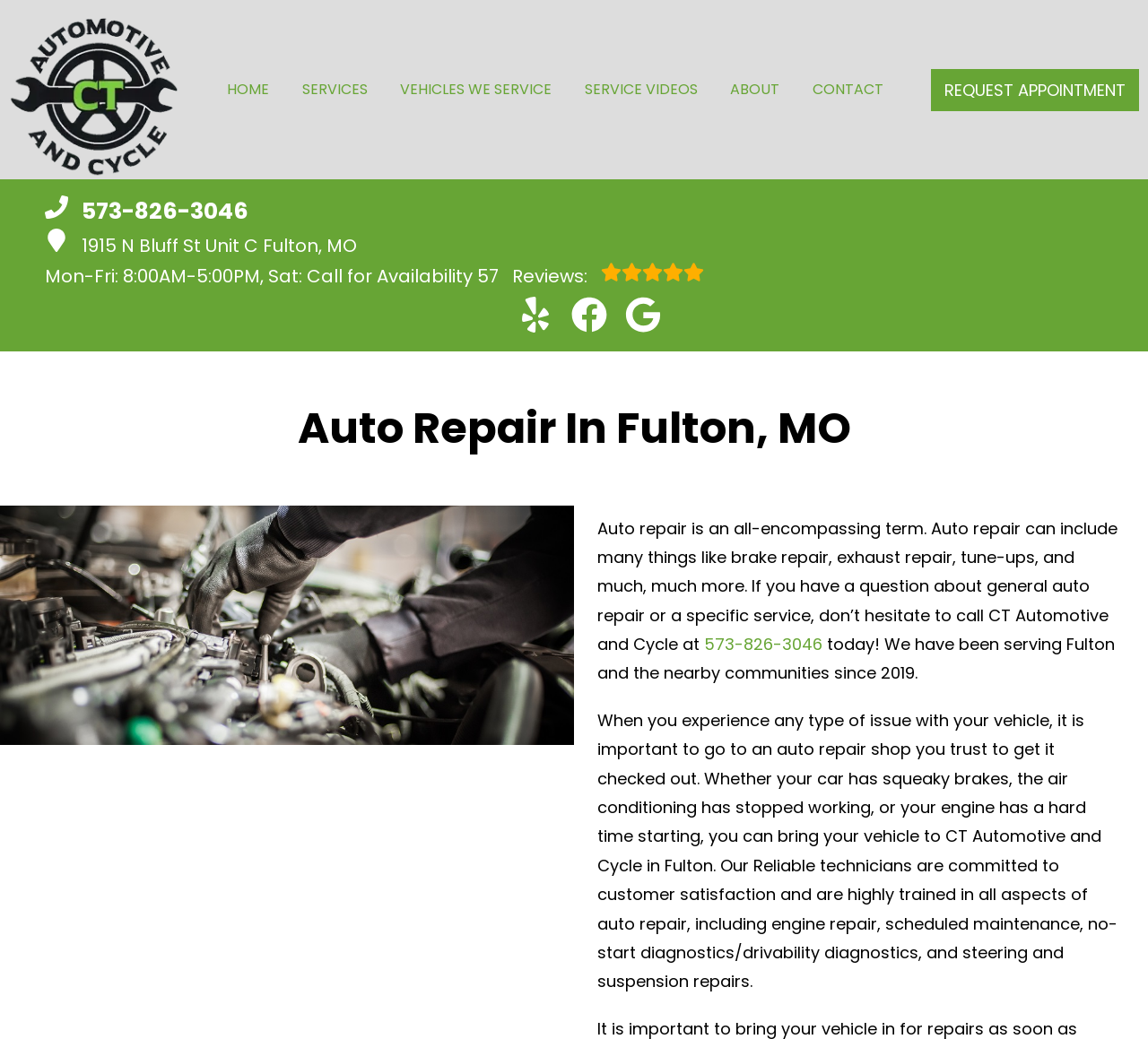Please pinpoint the bounding box coordinates for the region I should click to adhere to this instruction: "Visit Facebook page".

[0.497, 0.285, 0.529, 0.32]